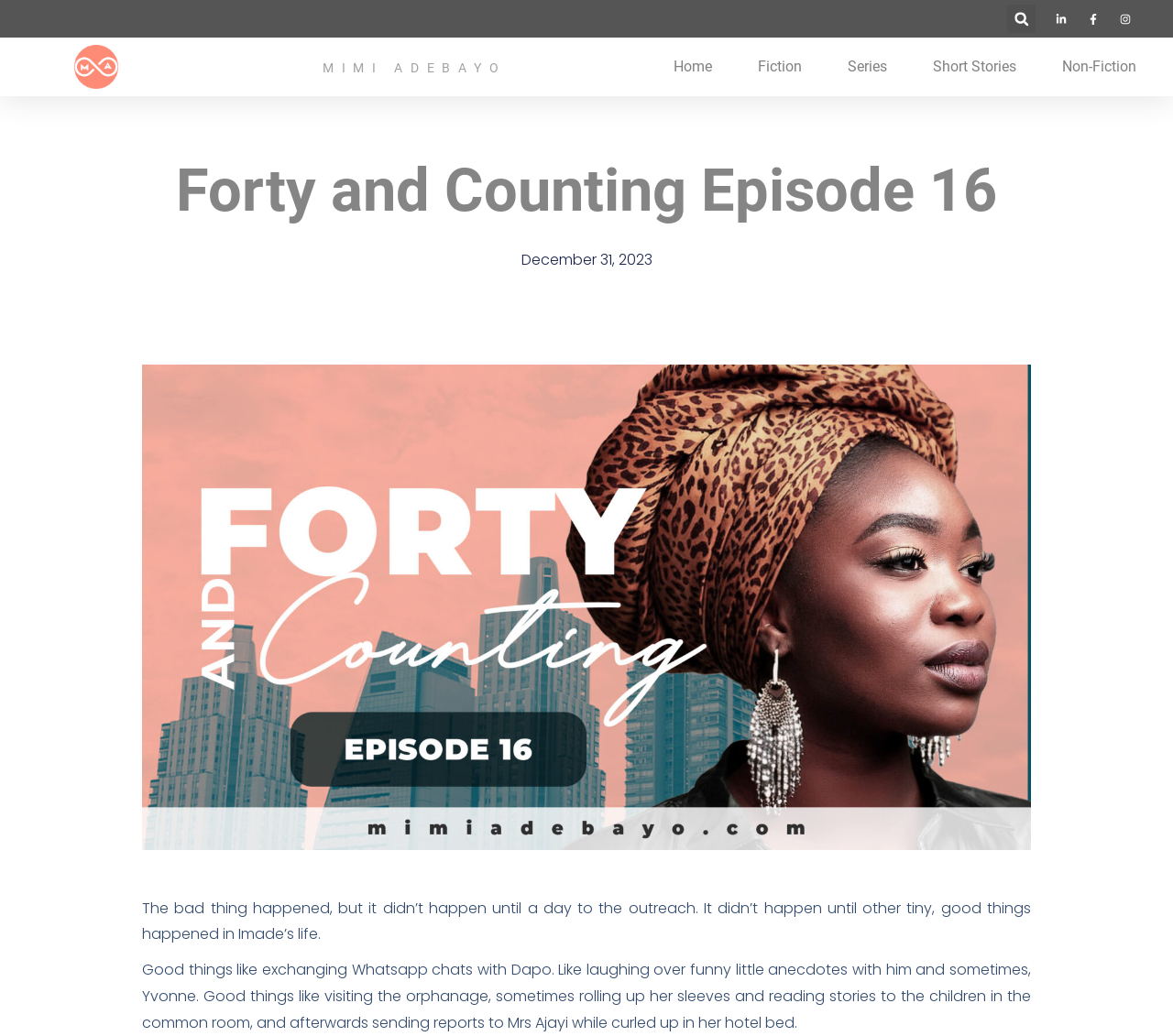Present a detailed account of what is displayed on the webpage.

The webpage appears to be a blog post or article page, specifically for "Forty and Counting Episode 16 – Mimi Adebayo". At the top right corner, there is a search bar with a "Search" button. On the top left, there are several links, including "Home", "Fiction", "Series", "Short Stories", and "Non-Fiction", which seem to be navigation links.

Below these links, there is a heading that reads "Forty and Counting Episode 16". Next to this heading, there is a link with the date "December 31, 2023". 

The main content of the page is a passage of text that starts with "The bad thing happened, but it didn’t happen until a day to the outreach. It didn’t happen until other tiny, good things happened in Imade’s life." and continues with descriptions of good things that happened in Imade's life, such as exchanging messages with Dapo, laughing with Yvonne, and visiting an orphanage. 

There is also a small icon or graphic element, represented by the letter "T", located near the top of the page. Additionally, there is a link with the text "MIMI ADEBAYO" on the top left side of the page.